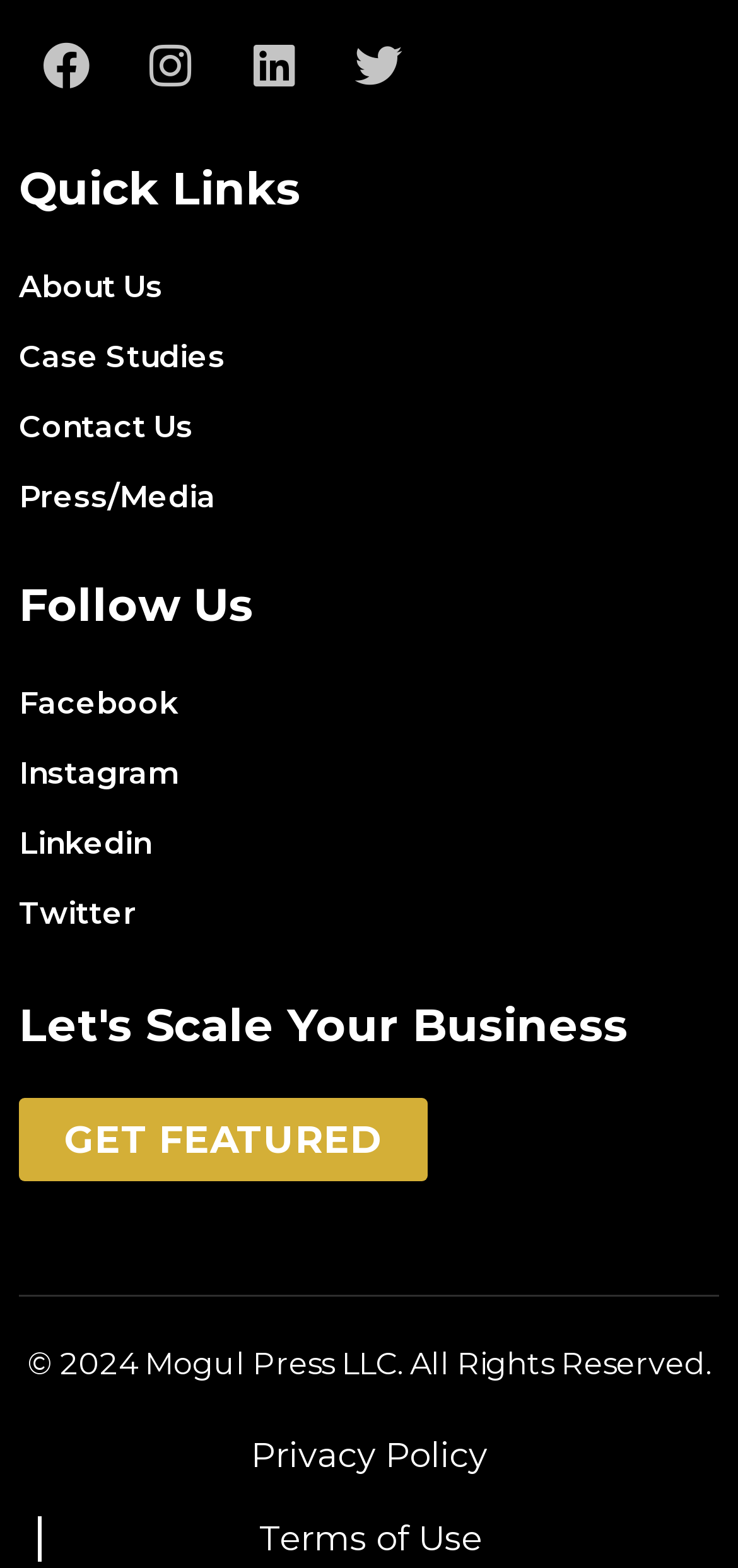Highlight the bounding box coordinates of the element that should be clicked to carry out the following instruction: "Get featured". The coordinates must be given as four float numbers ranging from 0 to 1, i.e., [left, top, right, bottom].

[0.026, 0.701, 0.579, 0.754]